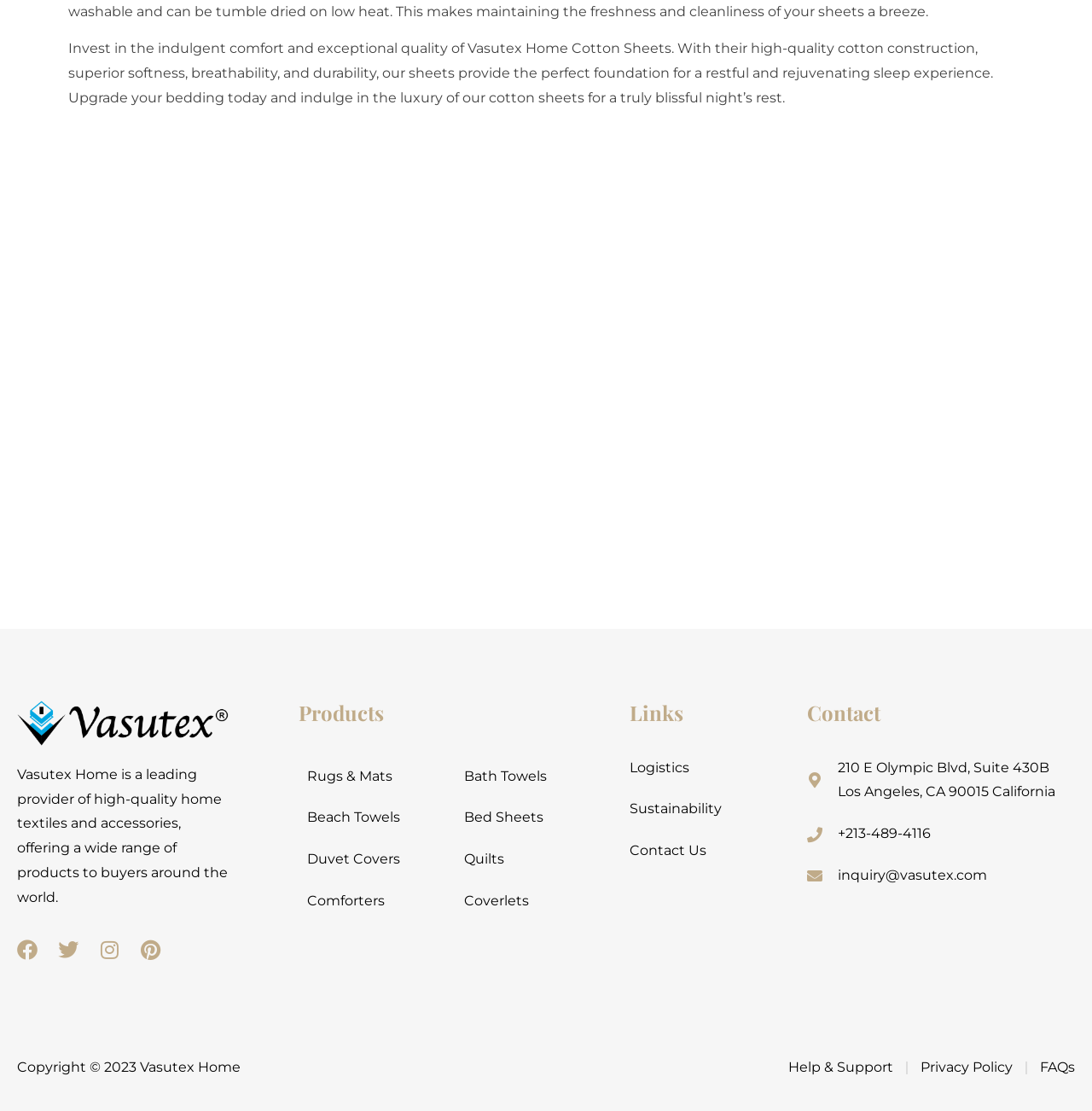What is the primary material of Vasutex Home Cotton Sheets?
Answer the question with a single word or phrase derived from the image.

Cotton